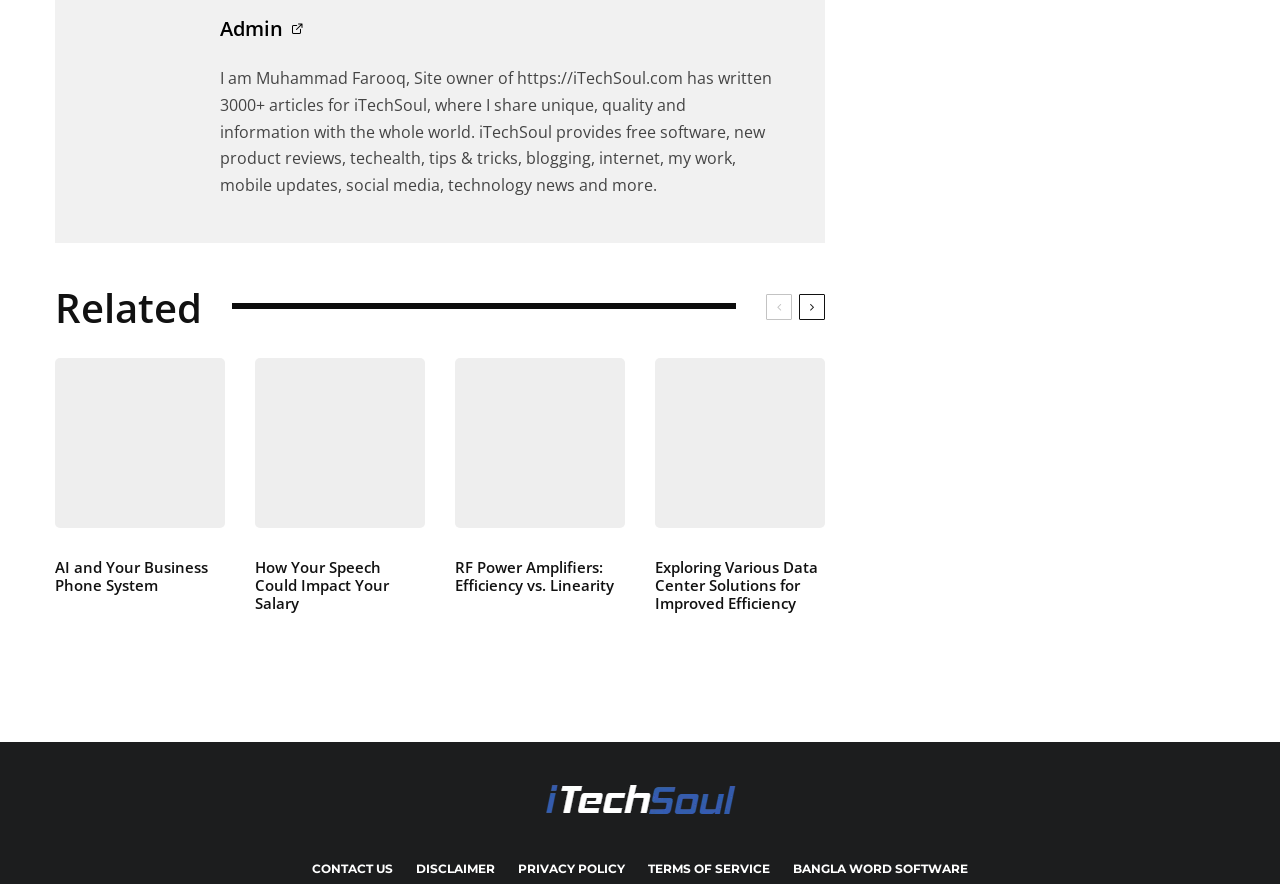Where can I find the contact information?
Using the picture, provide a one-word or short phrase answer.

CONTACT US link